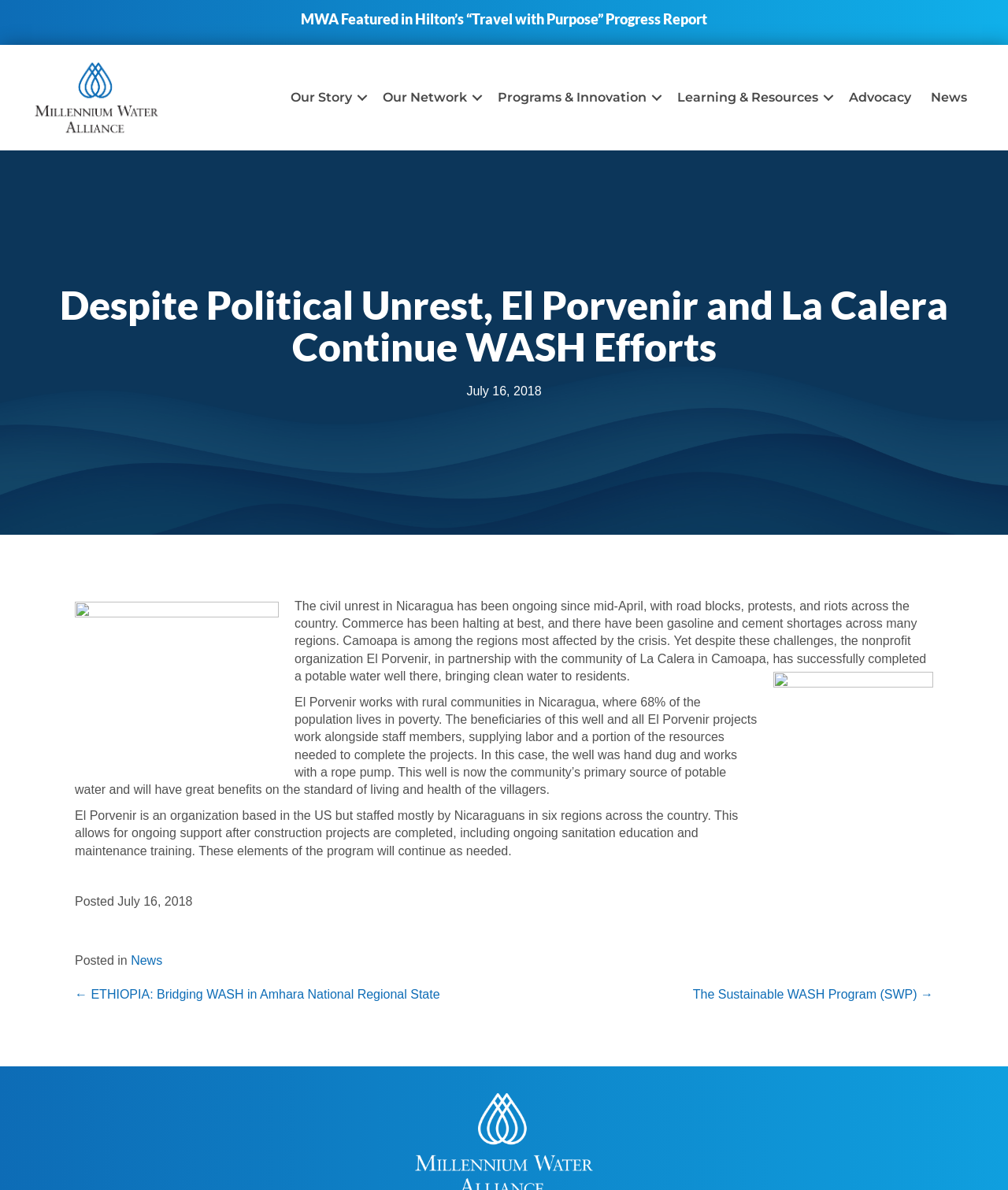How many regions does El Porvenir operate in across Nicaragua?
Respond to the question with a single word or phrase according to the image.

Six